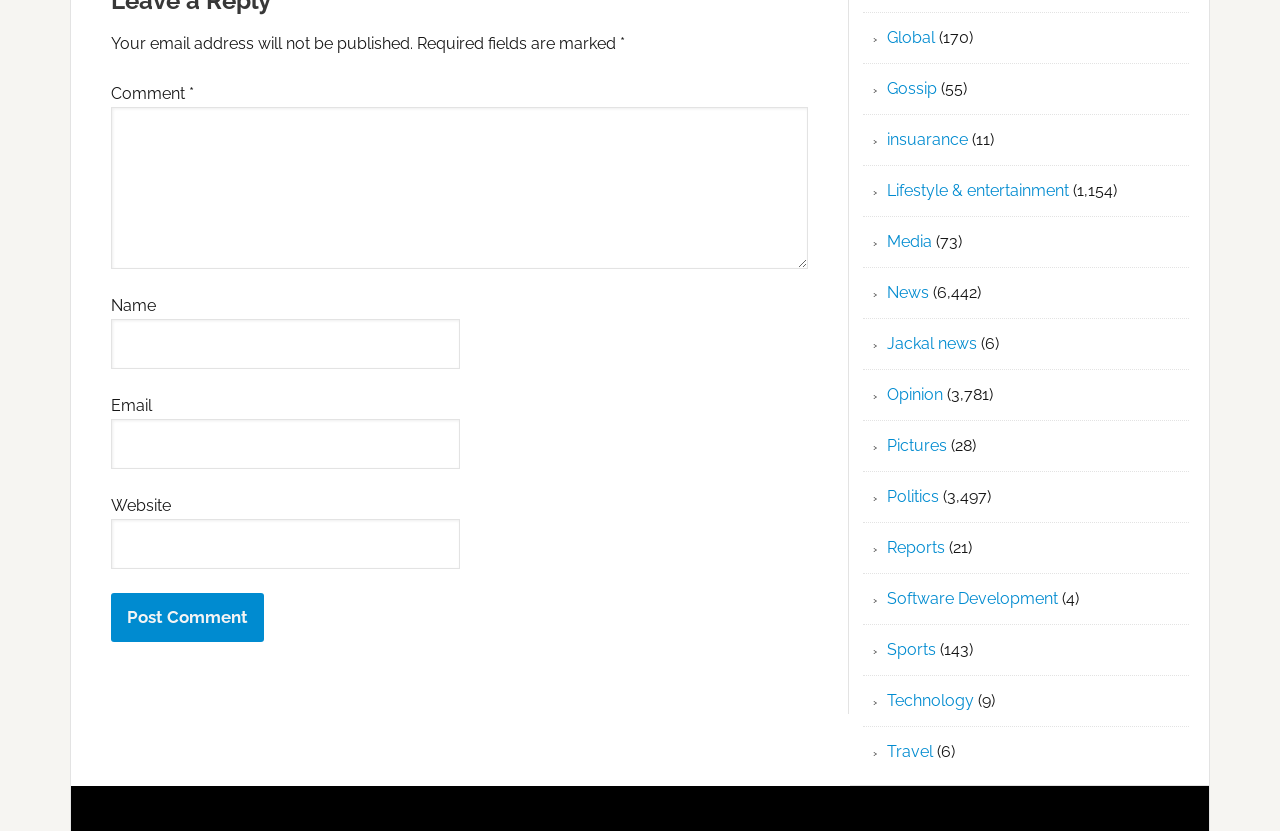Please identify the bounding box coordinates of the area I need to click to accomplish the following instruction: "Enter your comment".

[0.087, 0.129, 0.631, 0.324]